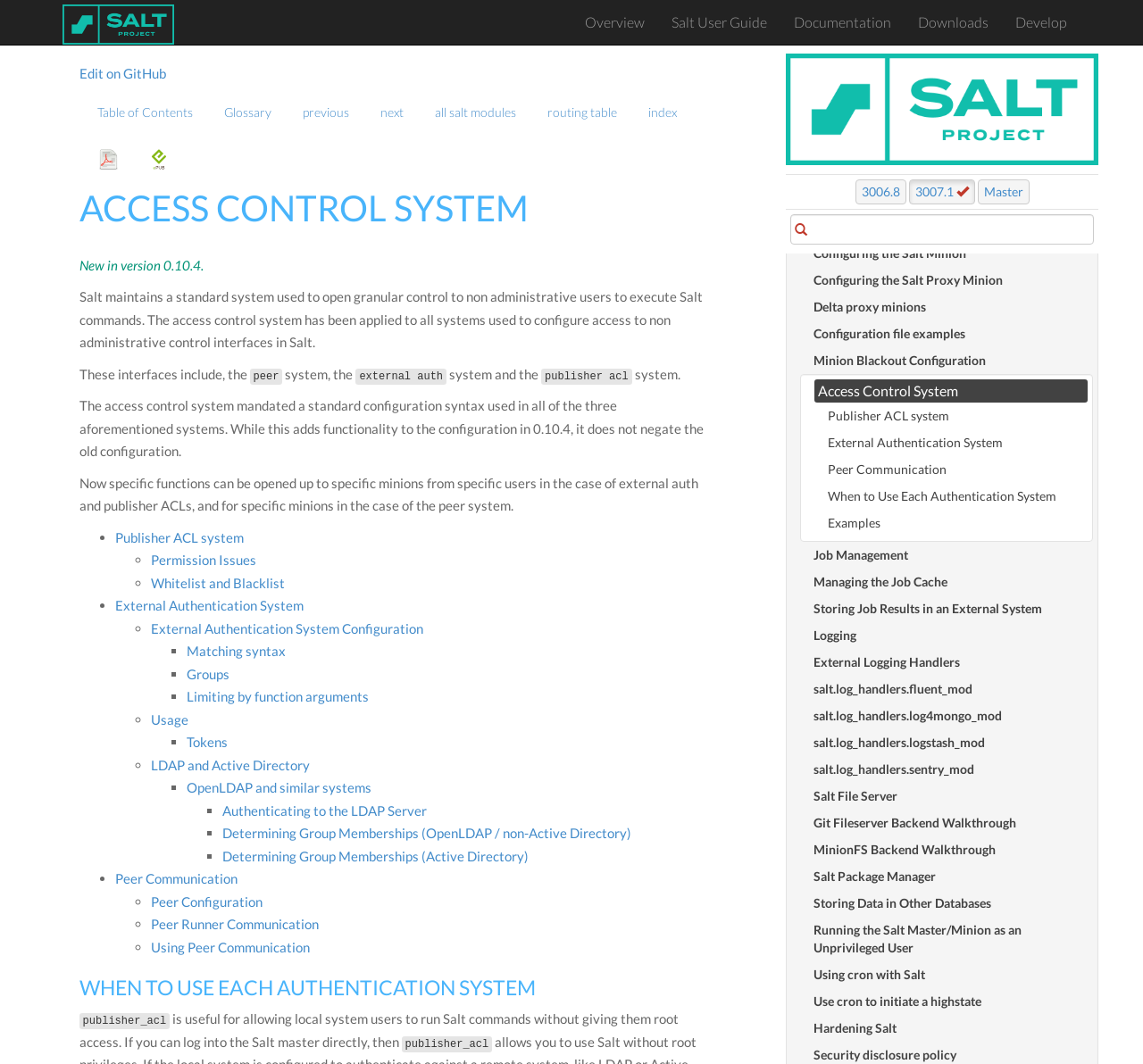Determine the bounding box coordinates of the clickable element to complete this instruction: "Click on the '3006.8' link". Provide the coordinates in the format of four float numbers between 0 and 1, [left, top, right, bottom].

[0.748, 0.168, 0.793, 0.192]